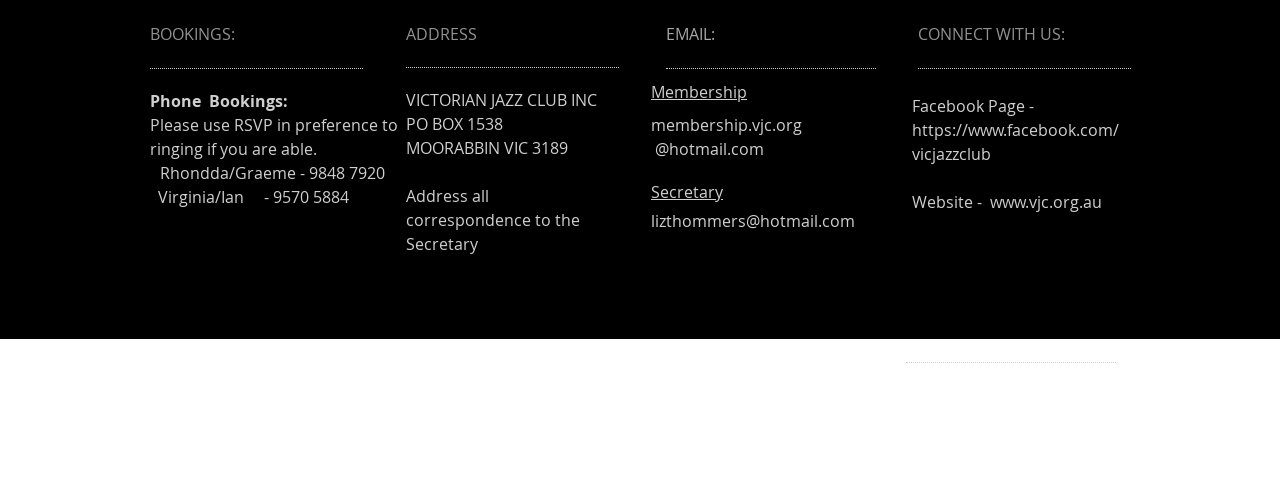What is the phone number for Rhondda/Graeme?
Based on the image, give a one-word or short phrase answer.

9848 7920